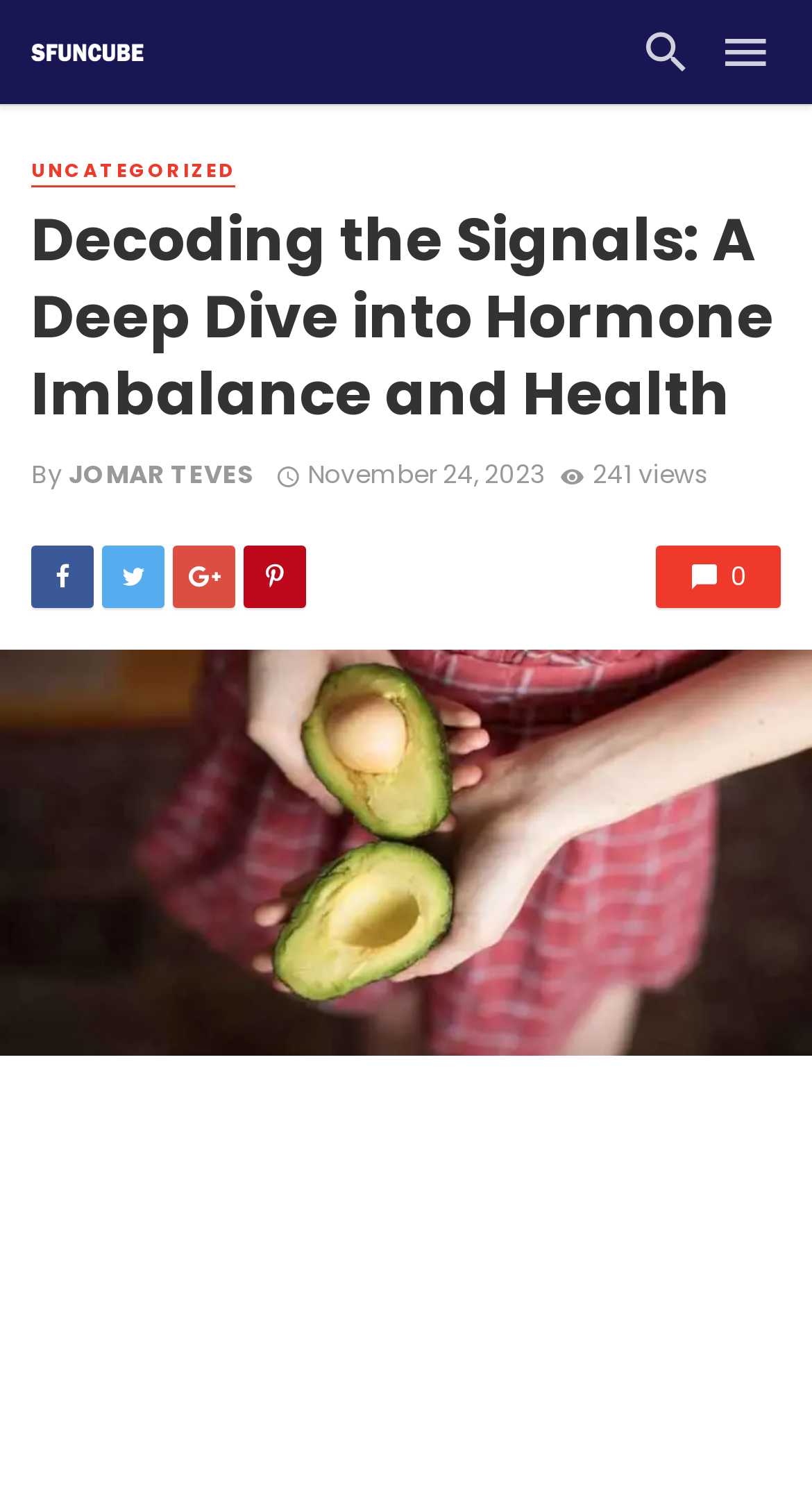Please locate the bounding box coordinates of the region I need to click to follow this instruction: "click the logo".

[0.038, 0.019, 0.178, 0.047]